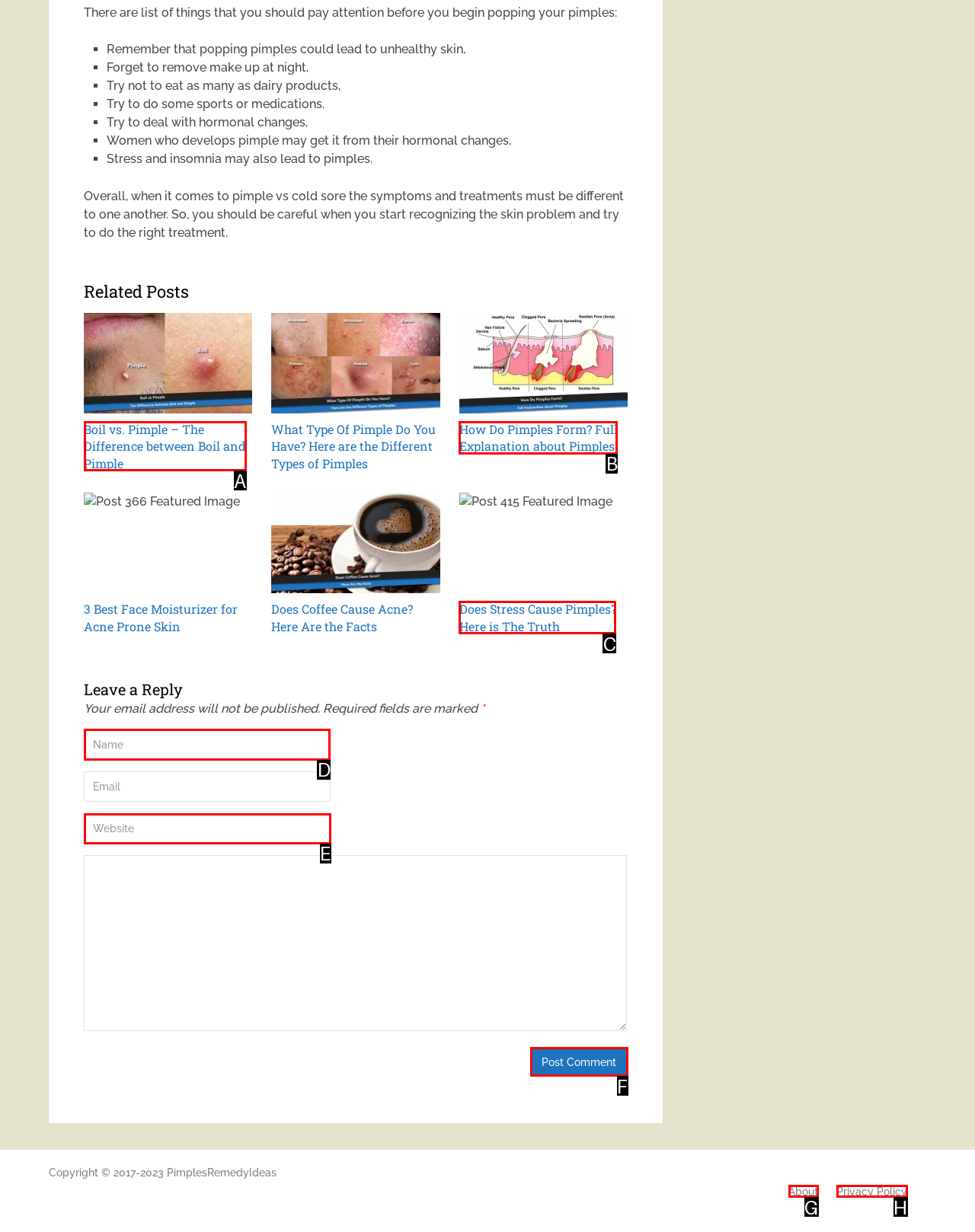Please indicate which HTML element should be clicked to fulfill the following task: Leave a reply in the comment section. Provide the letter of the selected option.

D